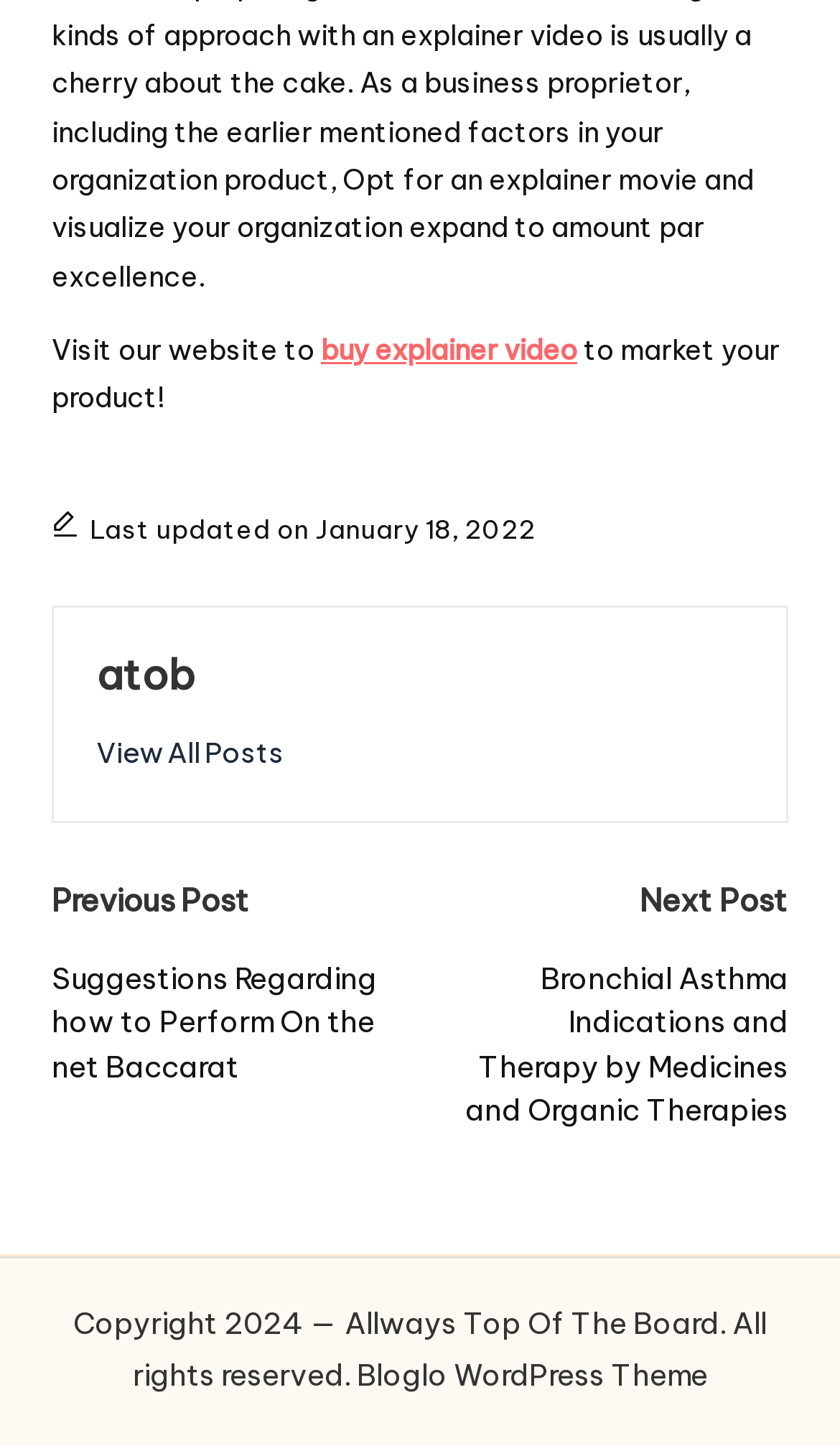Find the bounding box coordinates corresponding to the UI element with the description: "atob". The coordinates should be formatted as [left, top, right, bottom], with values as floats between 0 and 1.

[0.115, 0.448, 0.233, 0.484]